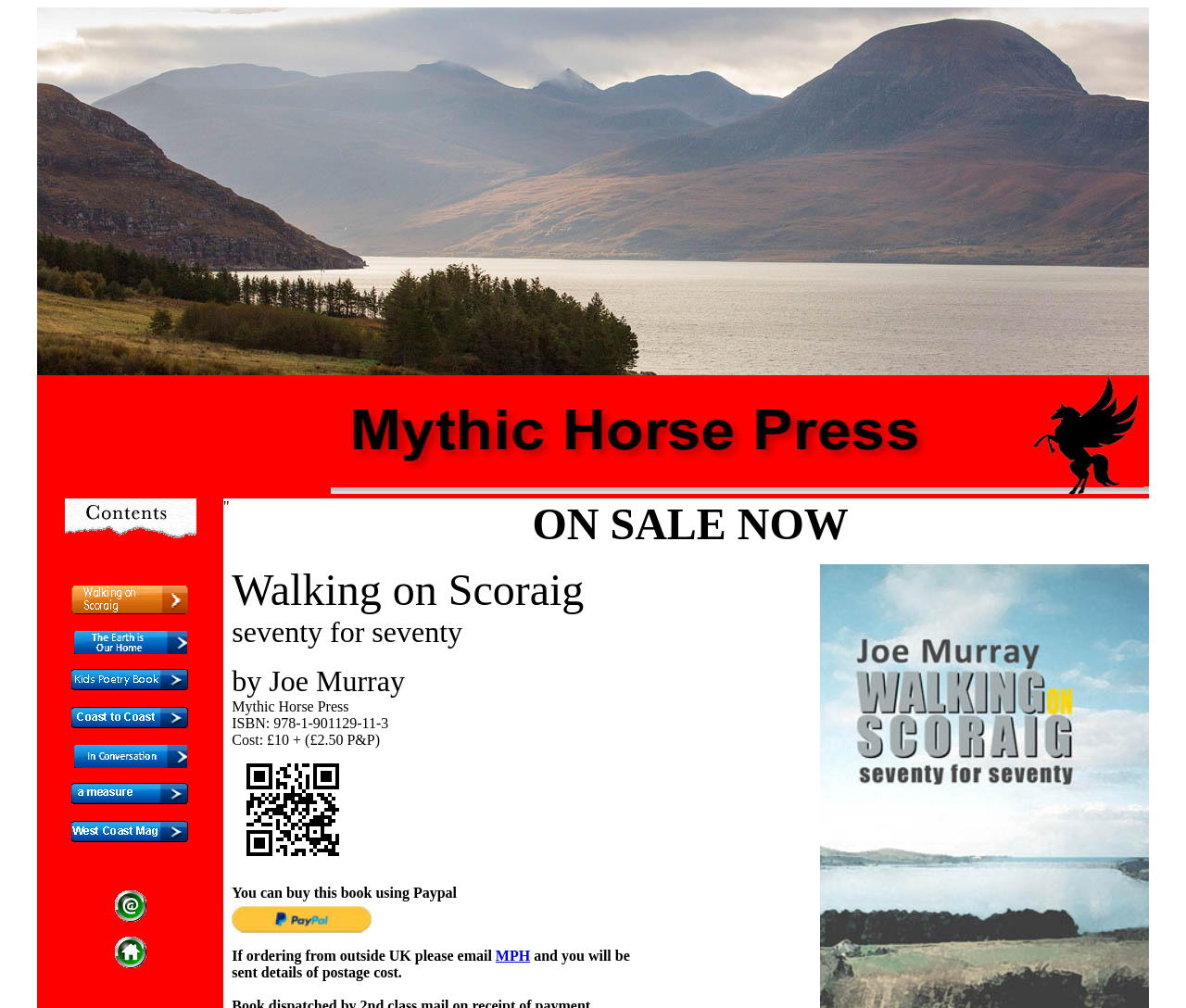Based on the image, provide a detailed response to the question:
What is the name of the book?

I determined the answer by looking at the root element 'Walking on Scoraig by Joe Murray' and the StaticText elements that contain the book's details, such as 'seventy for seventy' and 'ISBN: 978-1-901129-11-3'.